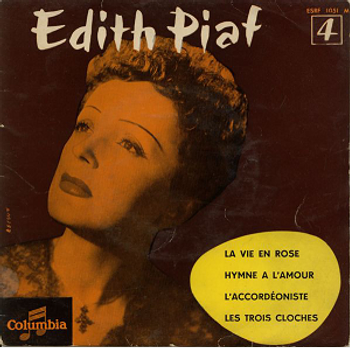Give a thorough and detailed caption for the image.

This image features the album cover of "La Vie En Rose" by the legendary French singer Edith Piaf. The cover displays a striking portrait of Piaf, capturing her expressive gaze and iconic hairstyle. The background is a warm, rich hue that complements Piaf's features, enhancing her status as a celebrated artist. Prominently displayed at the top is her name, "Edith Piaf," along with the album title, "La Vie En Rose," which is one of her most famous songs. The cover also features a yellow circle listing additional tracks: "Hymne à l'amour," "L'accordéoniste," and "Les Trois Cloches," highlighting the album's diverse offerings. This image reflects a significant piece of musical history and captures the essence of Piaf's emotive style that resonates with audiences to this day.